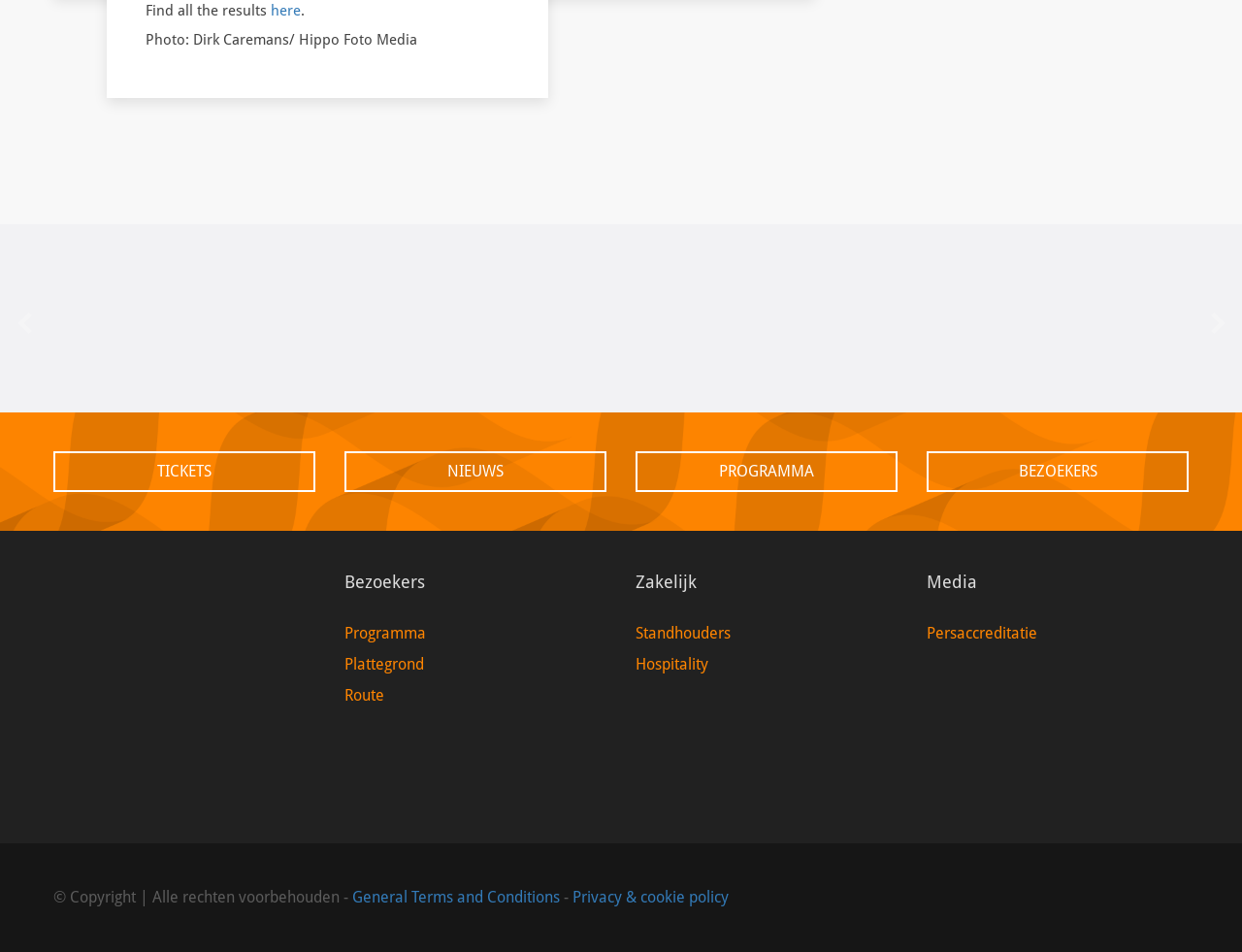From the screenshot, find the bounding box of the UI element matching this description: "Tickets". Supply the bounding box coordinates in the form [left, top, right, bottom], each a float between 0 and 1.

[0.043, 0.474, 0.254, 0.517]